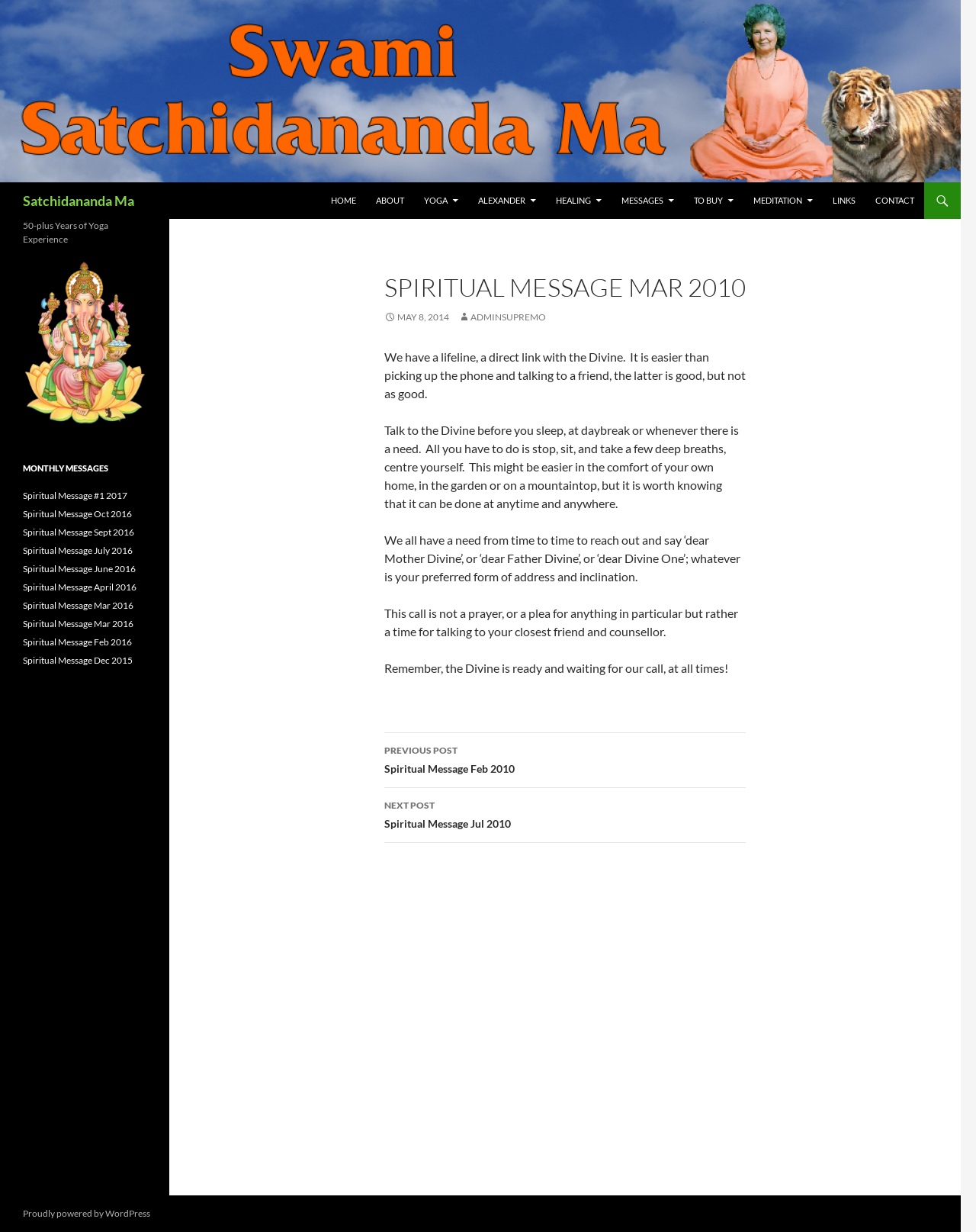Use a single word or phrase to answer the question:
What is the name of the author?

Satchidananda Ma